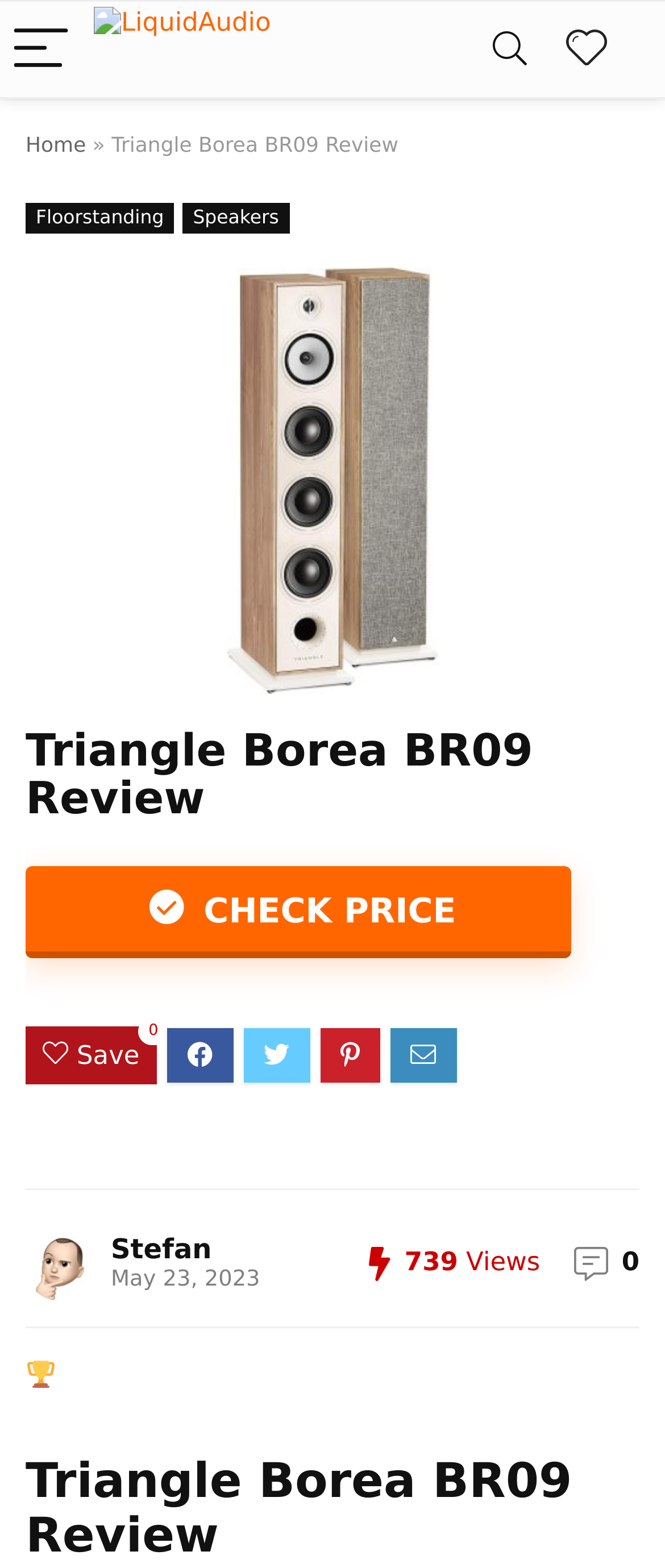Please specify the bounding box coordinates for the clickable region that will help you carry out the instruction: "Check the price of Triangle Borea BR09".

[0.038, 0.552, 0.859, 0.611]